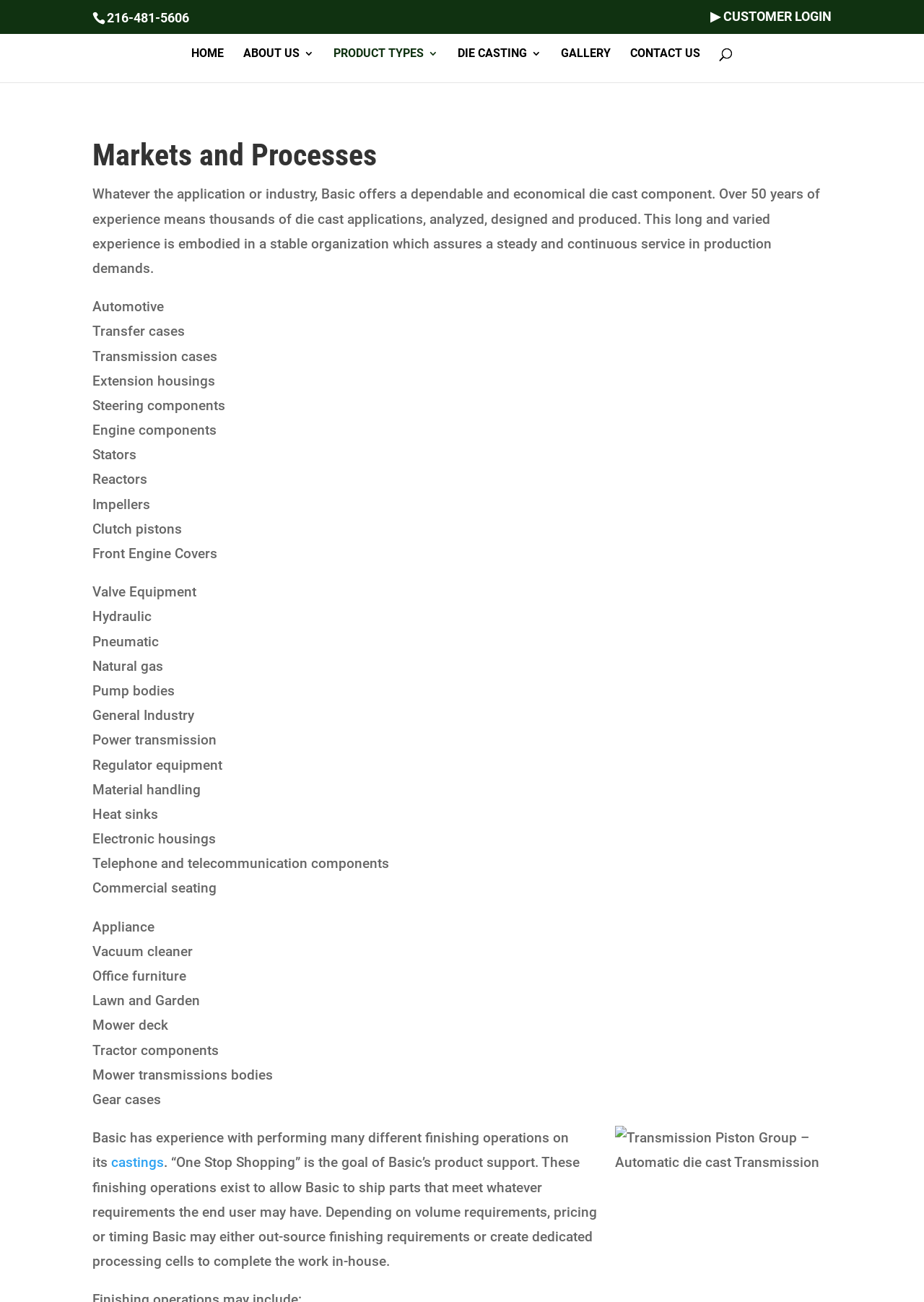Determine the bounding box coordinates of the clickable element necessary to fulfill the instruction: "click CONTACT US". Provide the coordinates as four float numbers within the 0 to 1 range, i.e., [left, top, right, bottom].

[0.682, 0.037, 0.758, 0.063]